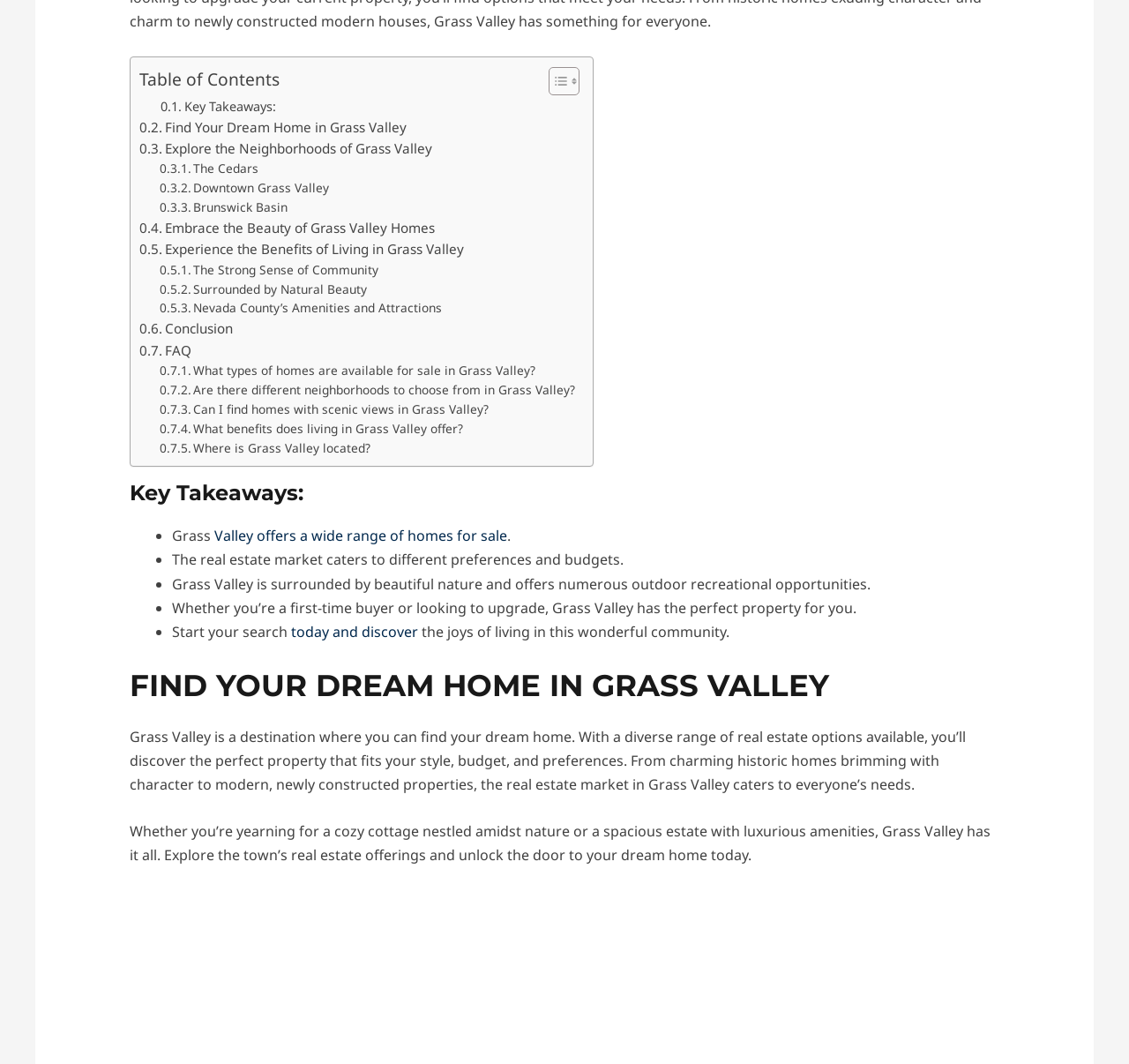Determine the bounding box coordinates of the element's region needed to click to follow the instruction: "Find Your Dream Home in Grass Valley". Provide these coordinates as four float numbers between 0 and 1, formatted as [left, top, right, bottom].

[0.123, 0.109, 0.36, 0.129]